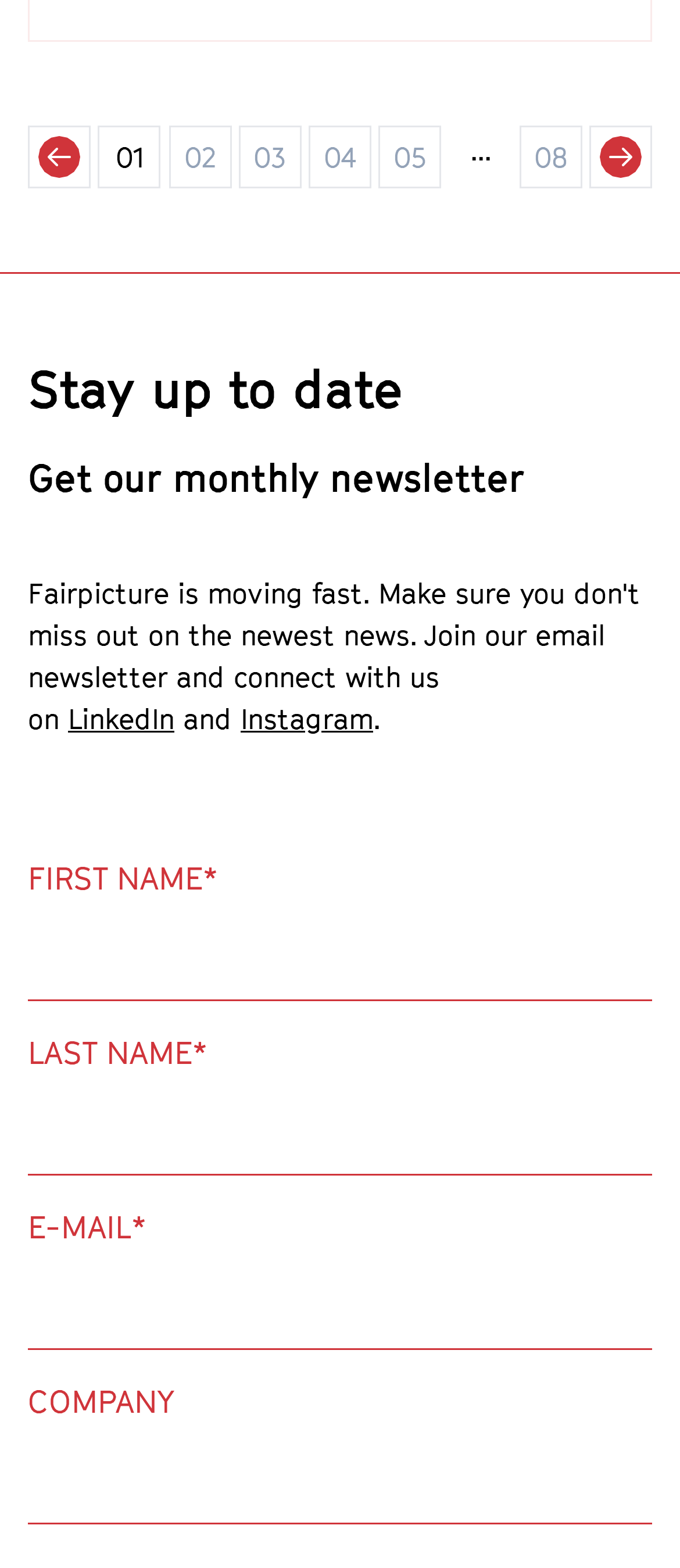What is the purpose of the form on this webpage?
Using the information from the image, answer the question thoroughly.

The form on this webpage appears to be collecting personal information such as first name, last name, and email address, which suggests that it is intended for users to subscribe to a newsletter or mailing list.